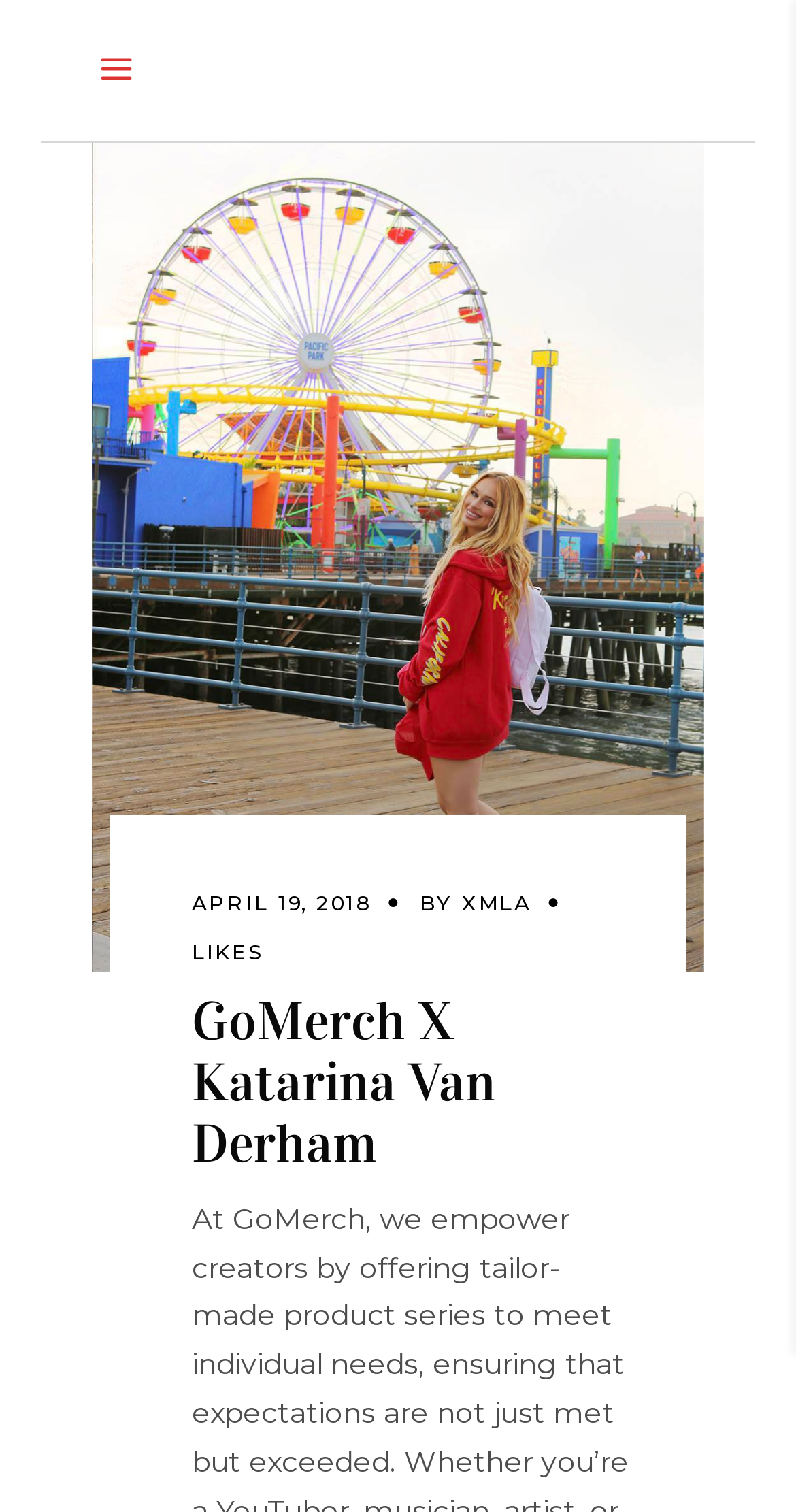Answer the question using only one word or a concise phrase: What is the location of the image?

Santa Monica, California